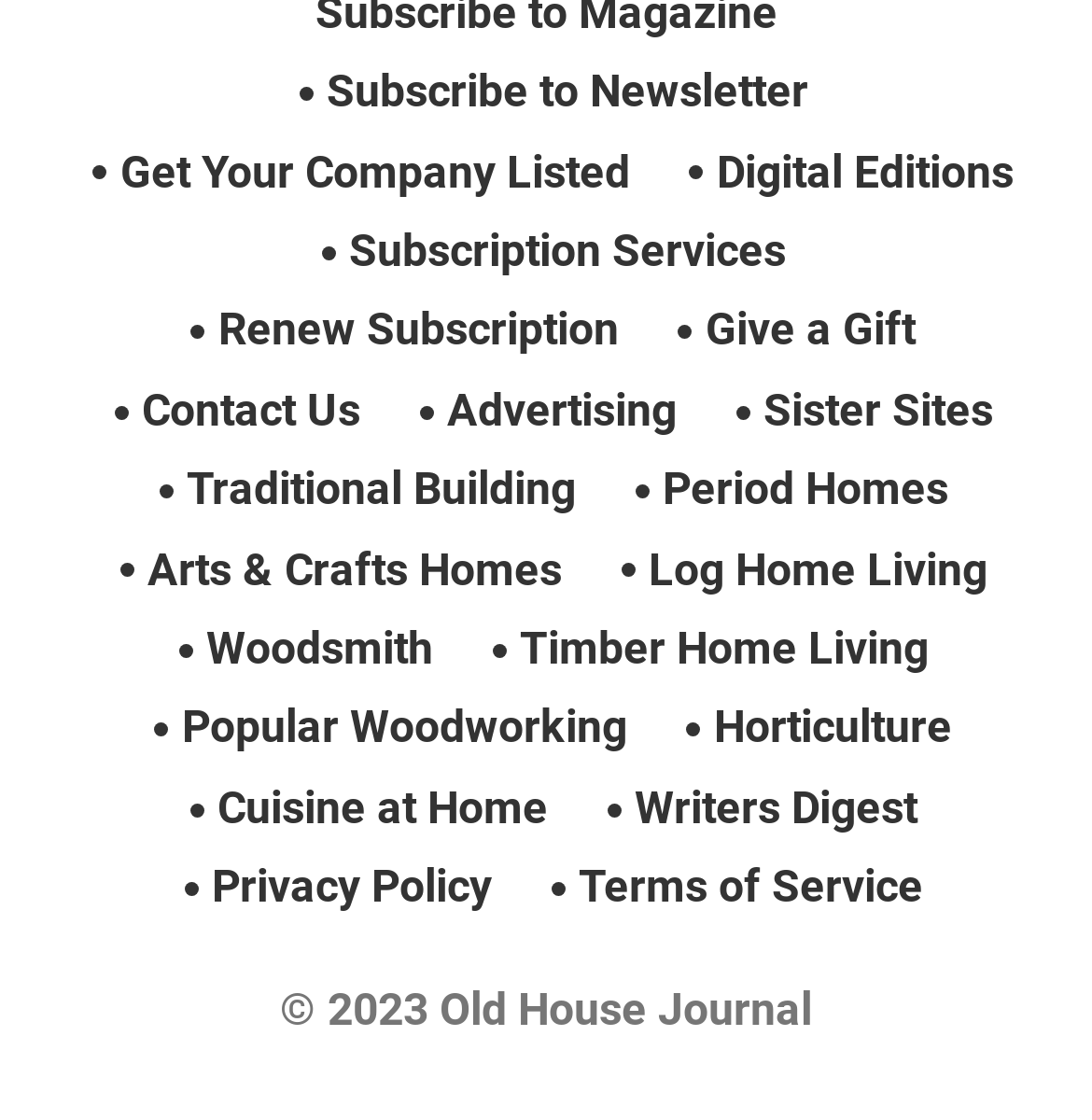Determine the bounding box coordinates for the region that must be clicked to execute the following instruction: "Read more about the second news".

None